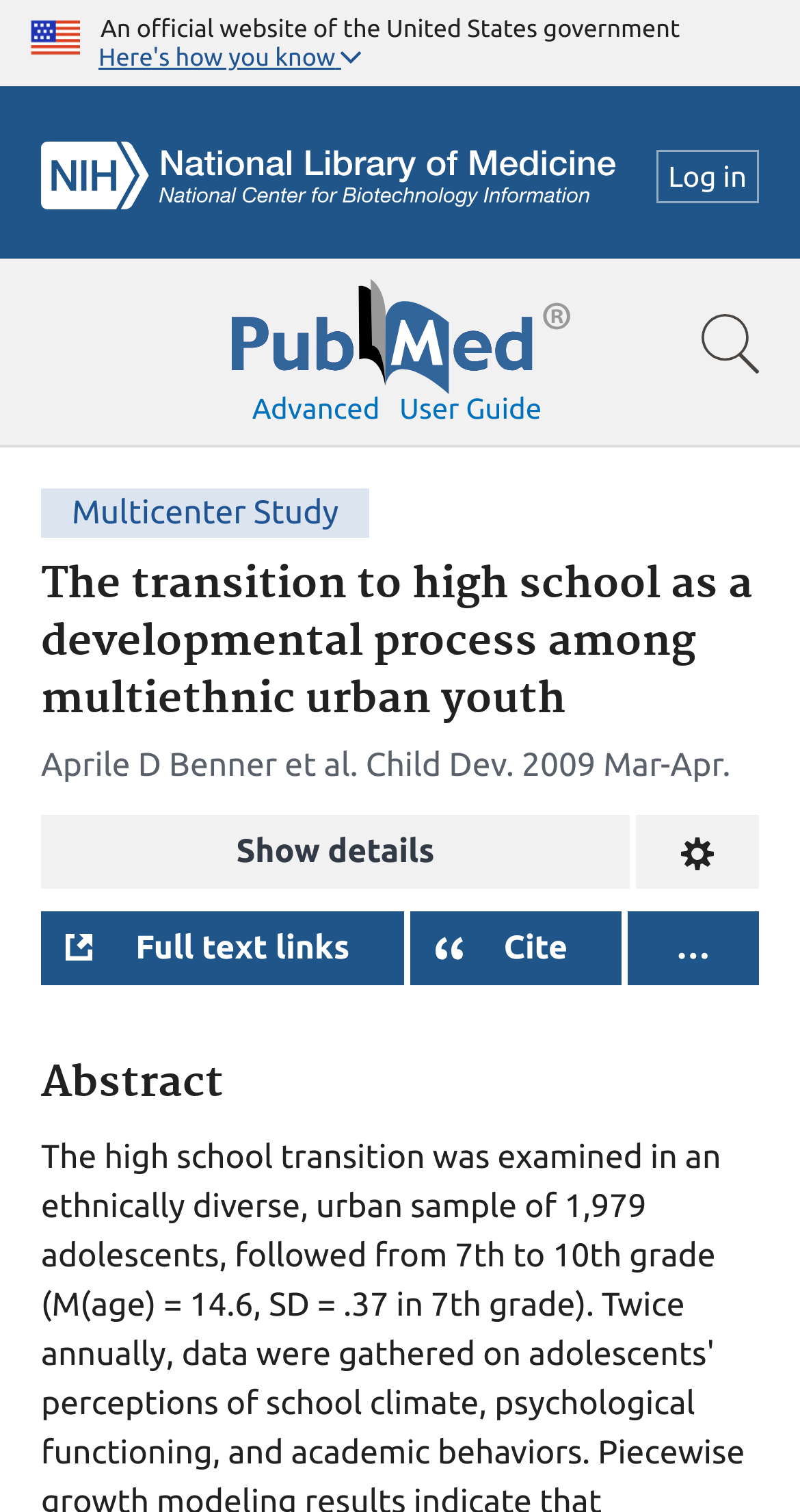Point out the bounding box coordinates of the section to click in order to follow this instruction: "Search for a term".

[0.0, 0.171, 1.0, 0.296]